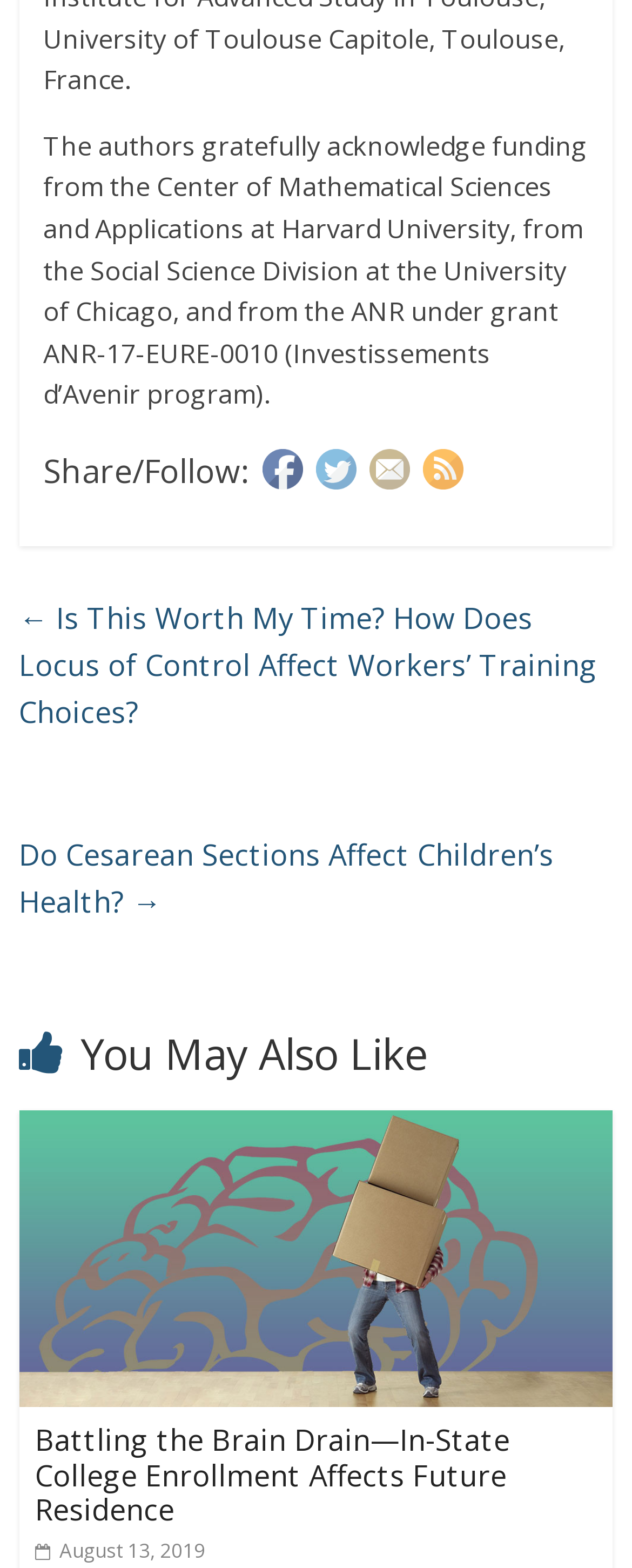What is the direction of the arrow in the link?
Answer the question with a single word or phrase derived from the image.

Left